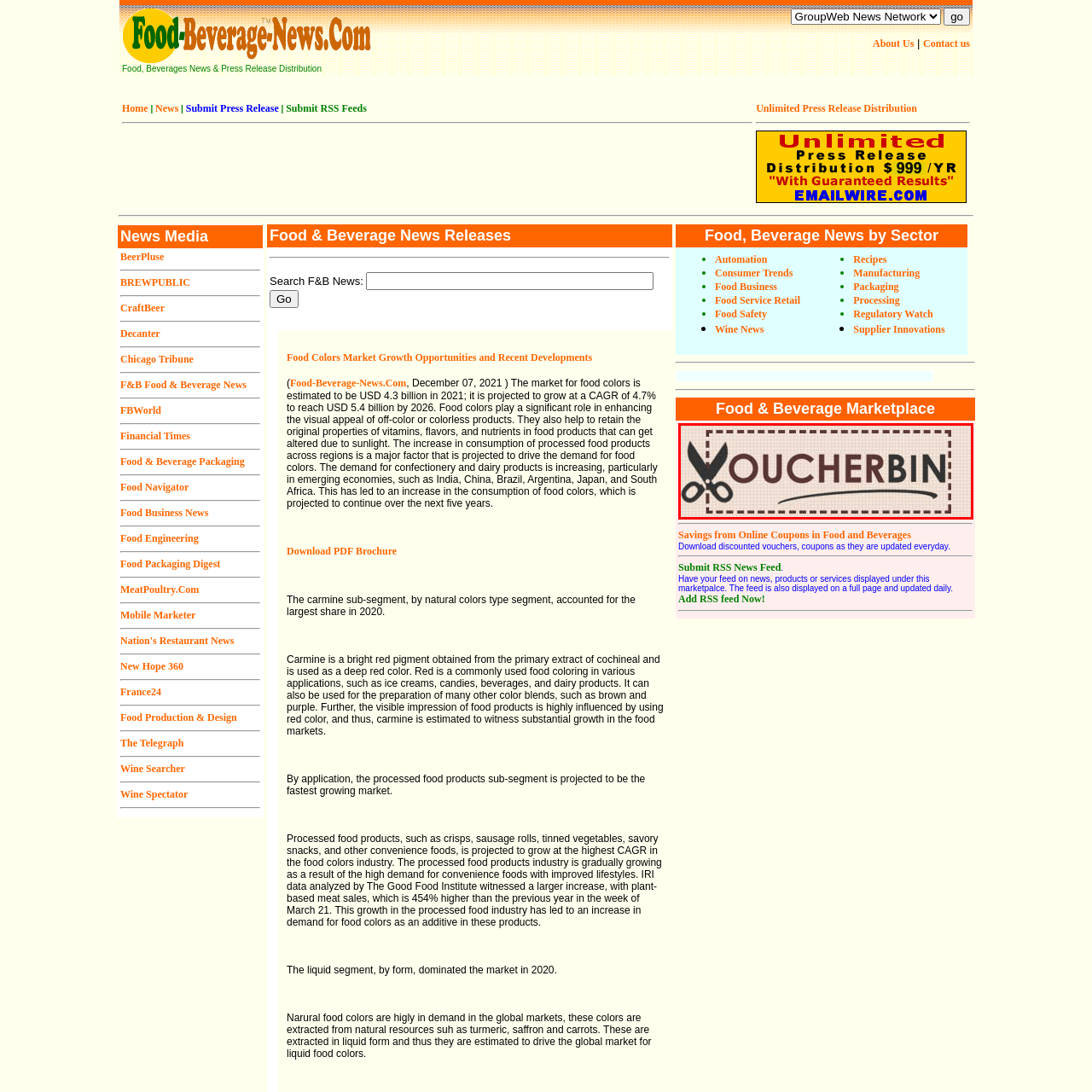Offer a meticulous description of everything depicted in the red-enclosed portion of the image.

The image features a logo for "VoucherBin," prominently displayed with a playful design. The logo is stylized with bold lettering, where "VOUCHER" is emphasized in a darker shade, followed by "BIN" in black. Accompanying the text are graphical elements of scissors, suggesting the idea of cutting out or redeeming discounts. The logo's overall aesthetic is clean and inviting, set against a light, textured background, framed by a dashed border that enhances its appeal. This imagery effectively conveys a focus on savings or discounts, aligning with the theme of coupons or voucher distribution.